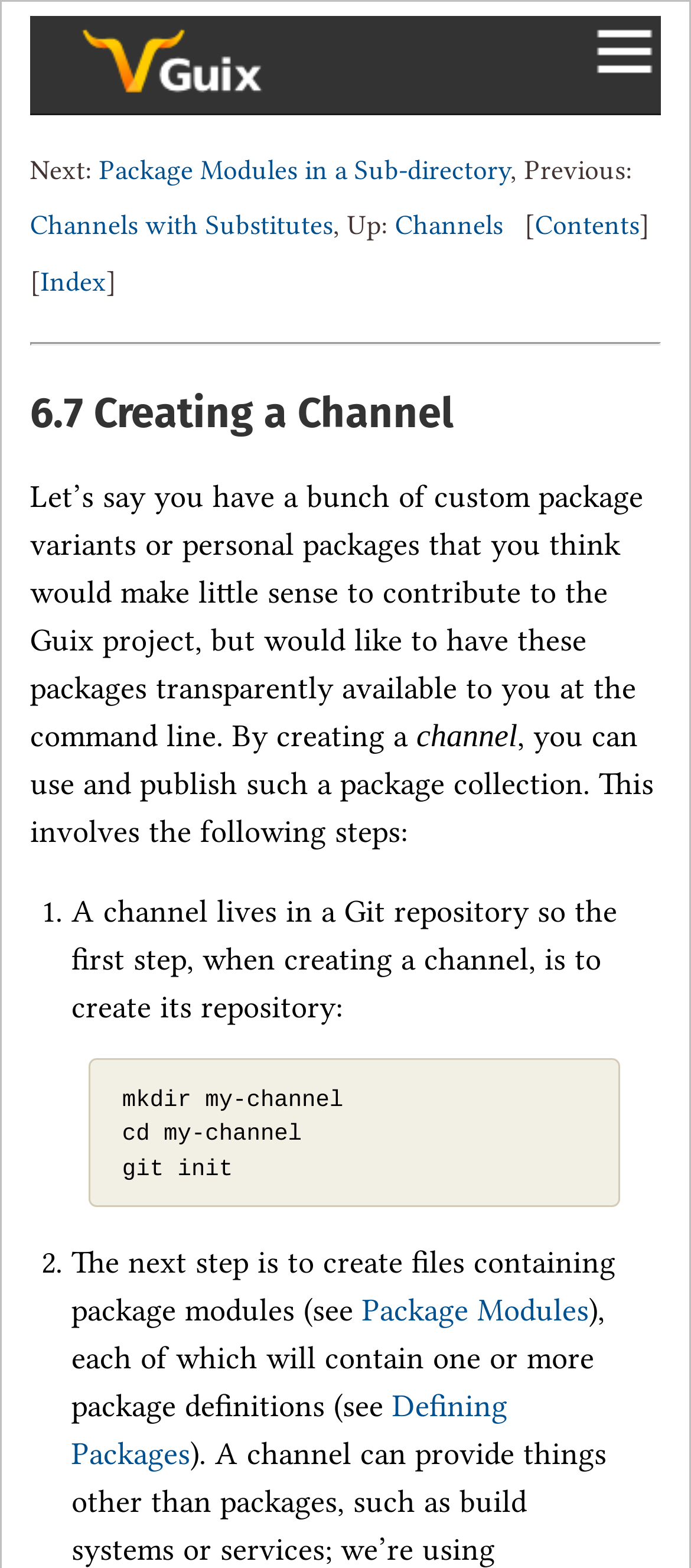What is the language of the webpage?
Using the image, respond with a single word or phrase.

Multiple languages